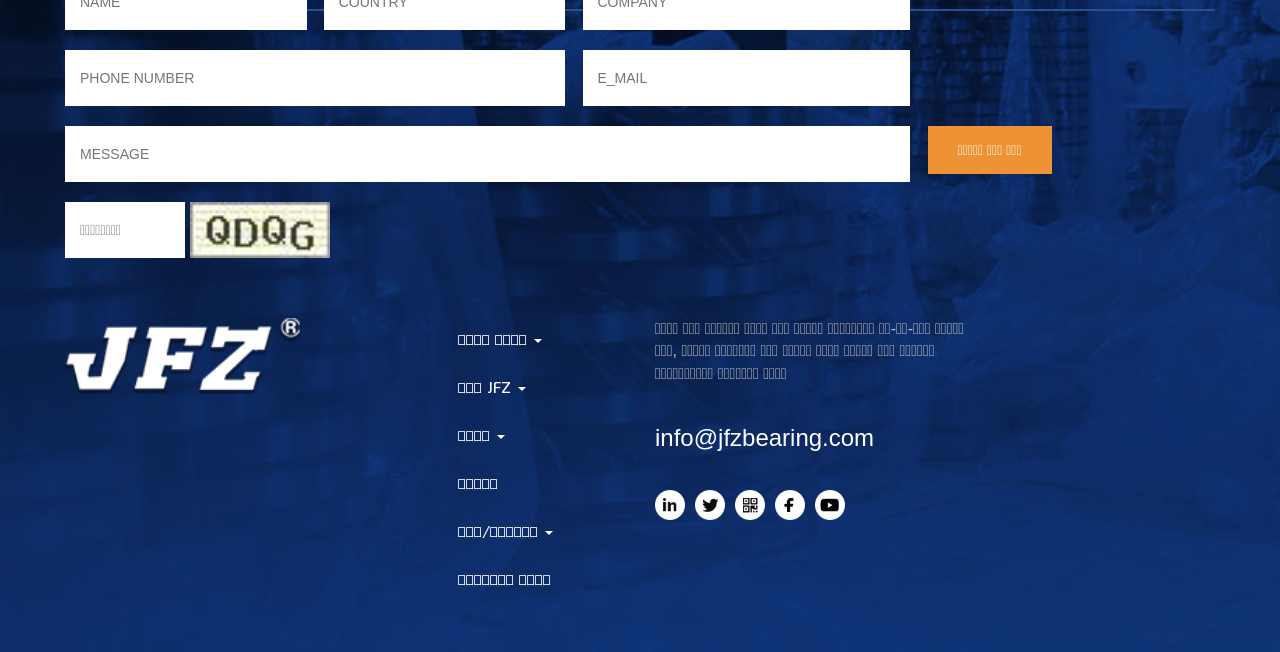Please identify the bounding box coordinates of the clickable element to fulfill the following instruction: "Click to send message". The coordinates should be four float numbers between 0 and 1, i.e., [left, top, right, bottom].

[0.725, 0.192, 0.822, 0.266]